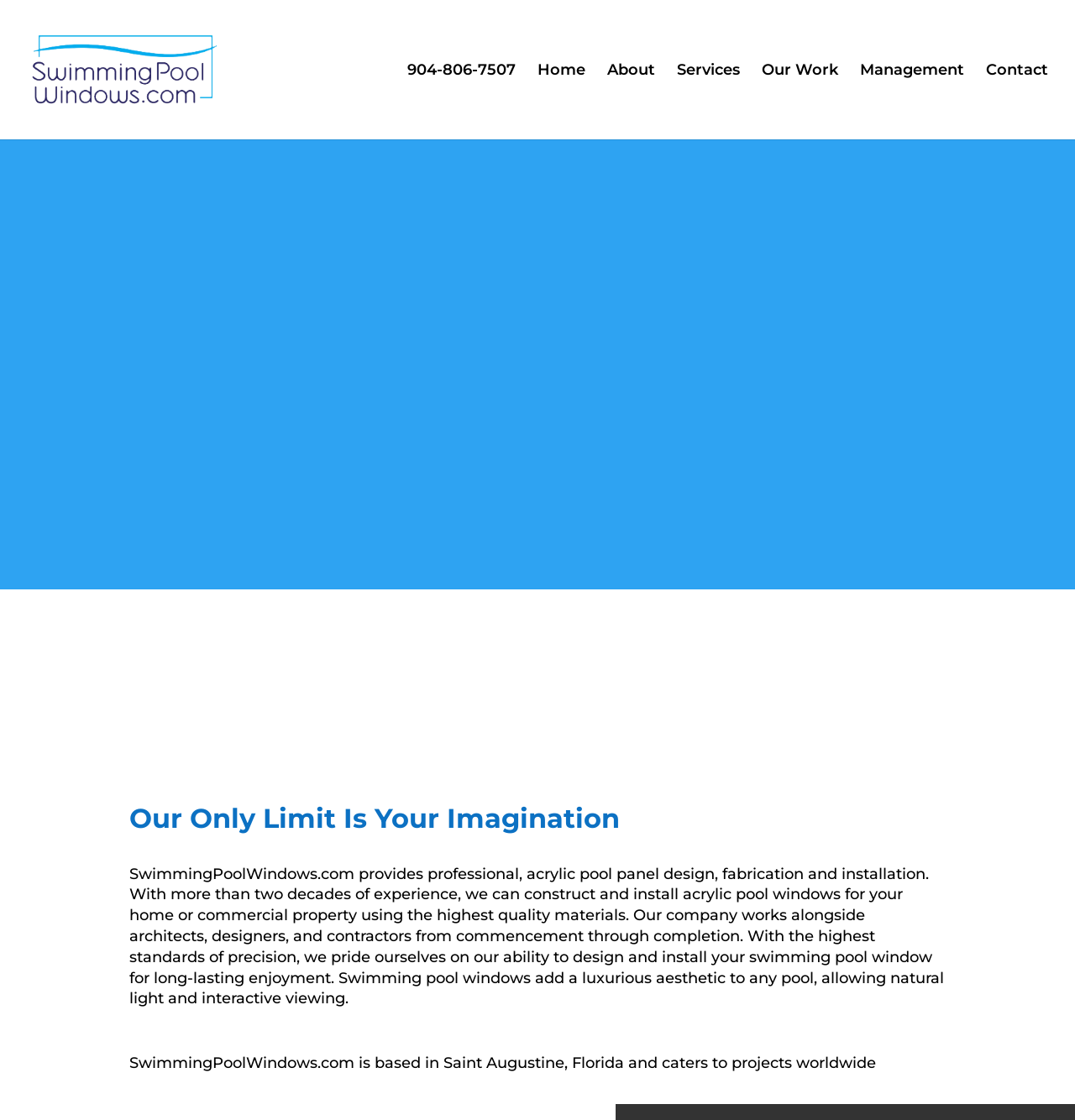Please specify the bounding box coordinates in the format (top-left x, top-left y, bottom-right x, bottom-right y), with all values as floating point numbers between 0 and 1. Identify the bounding box of the UI element described by: Home

[0.5, 0.057, 0.545, 0.124]